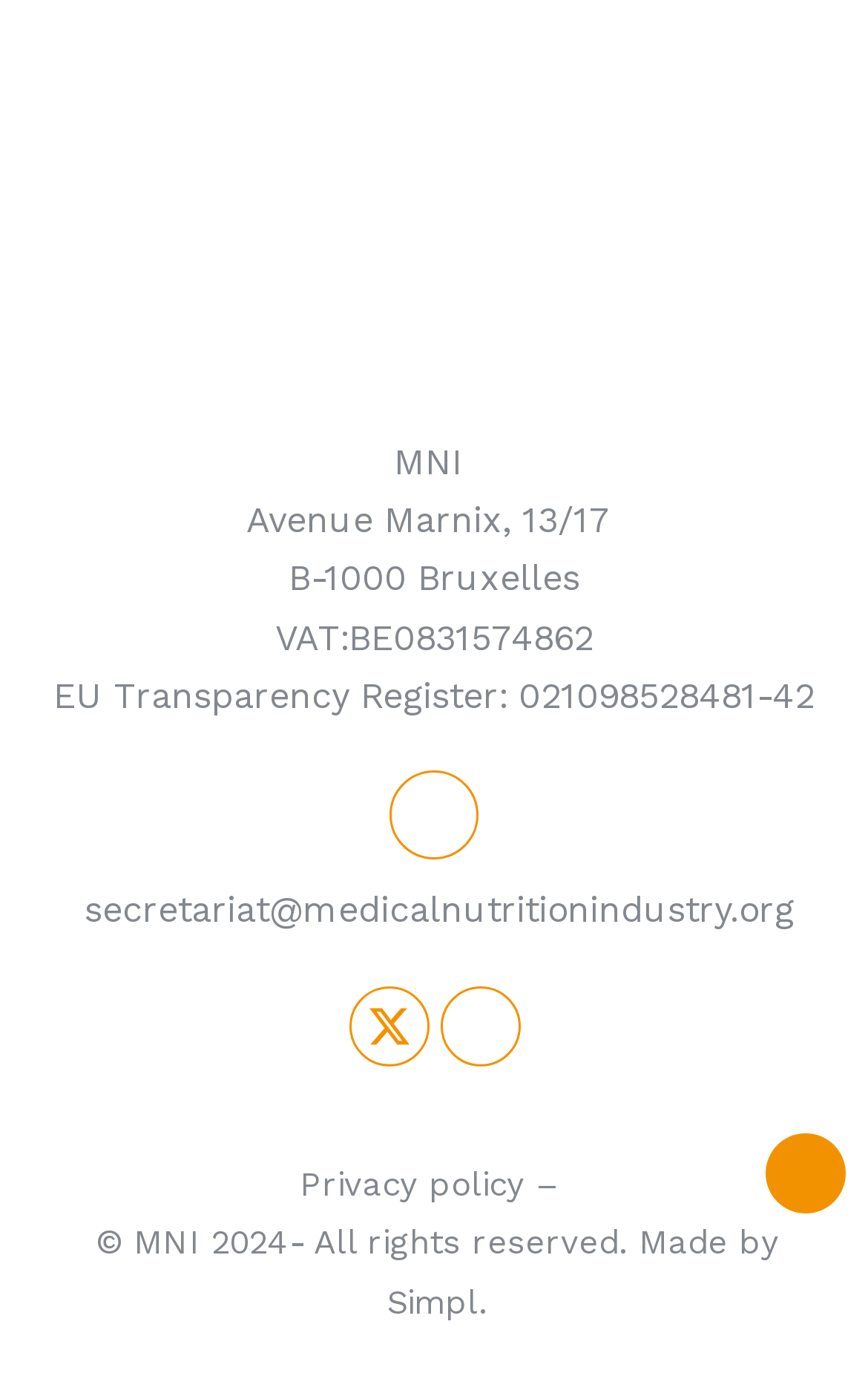Please reply to the following question with a single word or a short phrase:
What is the address of MNI?

Avenue Marnix, 13/17, B-1000 Bruxelles